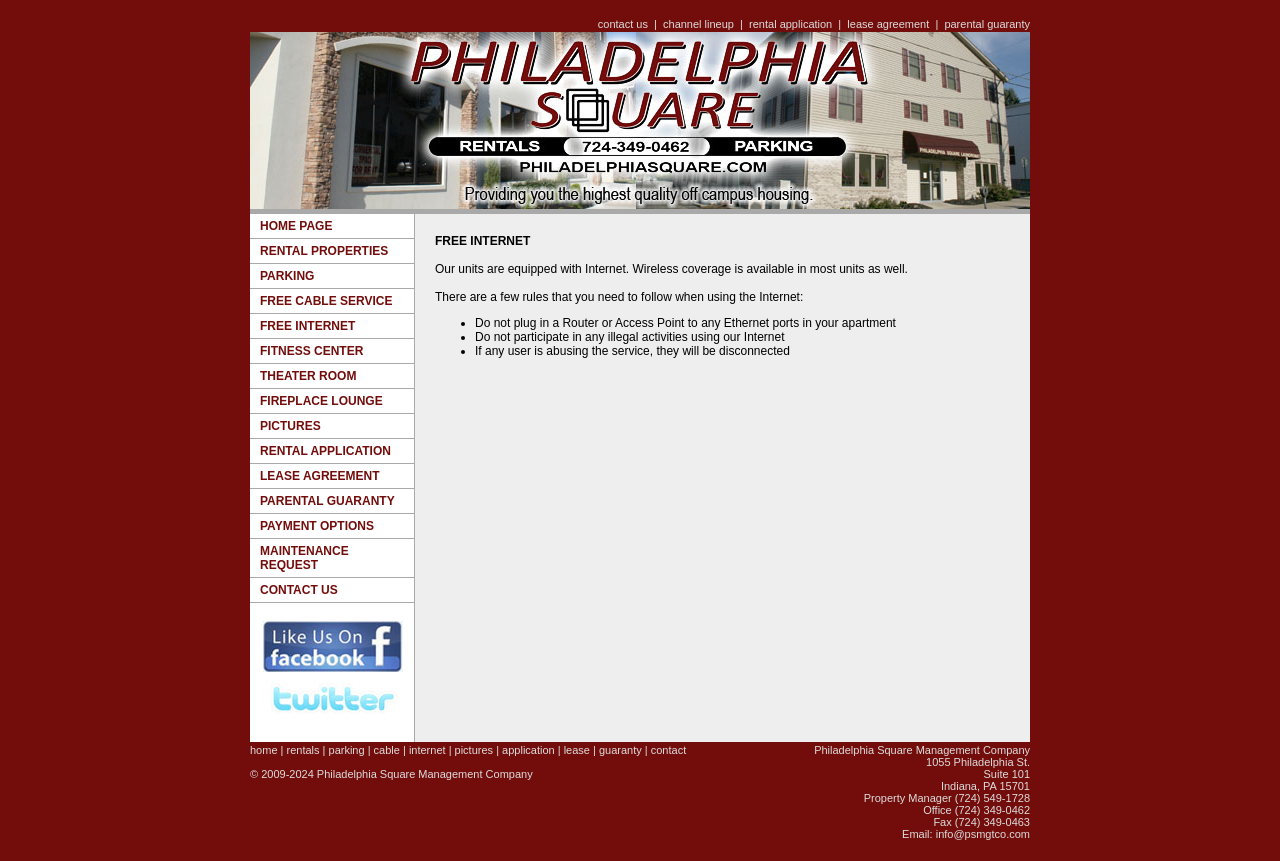Identify the bounding box of the HTML element described as: "LEASE AGREEMENT".

[0.195, 0.539, 0.324, 0.568]